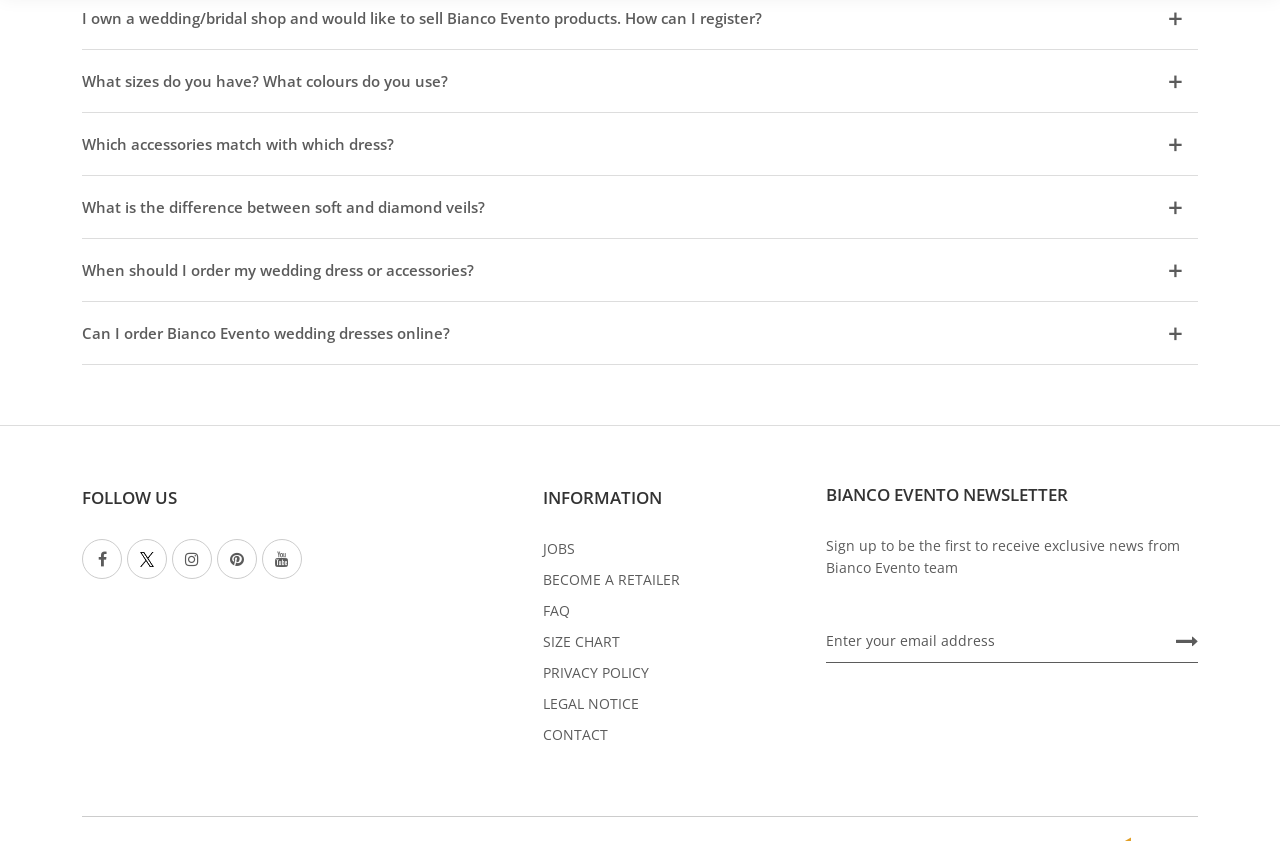Please identify the coordinates of the bounding box that should be clicked to fulfill this instruction: "Click on 'What sizes do you have? What colours do you use? +' to learn more".

[0.064, 0.06, 0.936, 0.134]